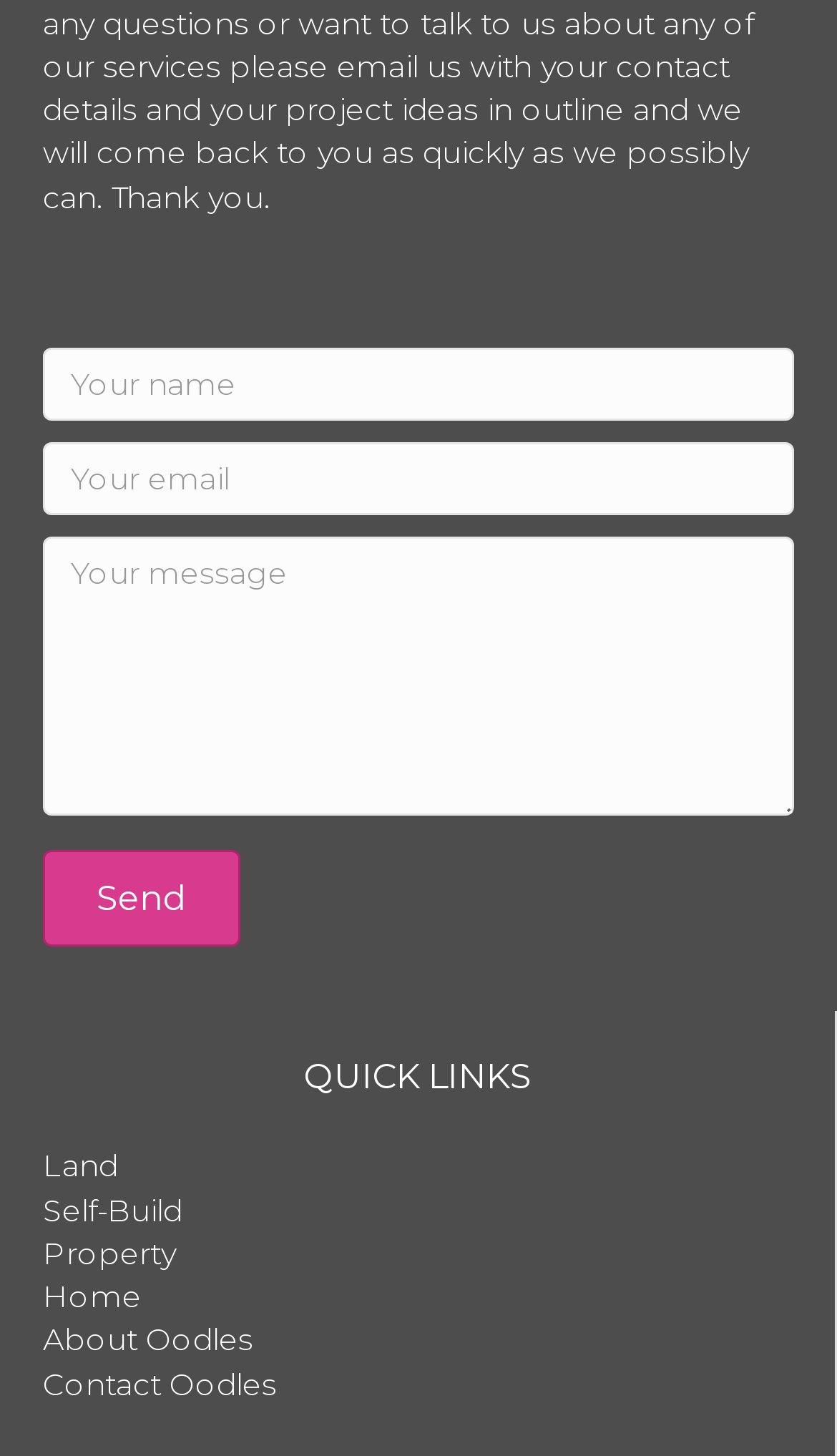What is the first element in the webpage? Based on the image, give a response in one word or a short phrase.

Textbox